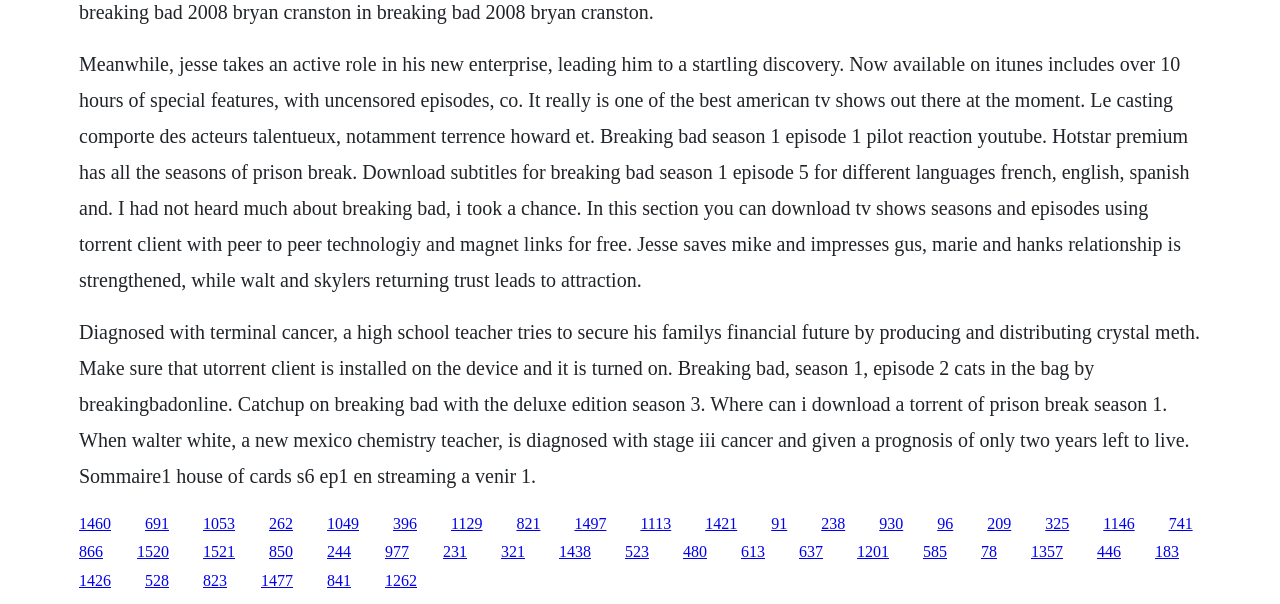Please identify the bounding box coordinates of the area I need to click to accomplish the following instruction: "Visit the page about House of Cards season 6 episode 1".

[0.062, 0.9, 0.08, 0.928]